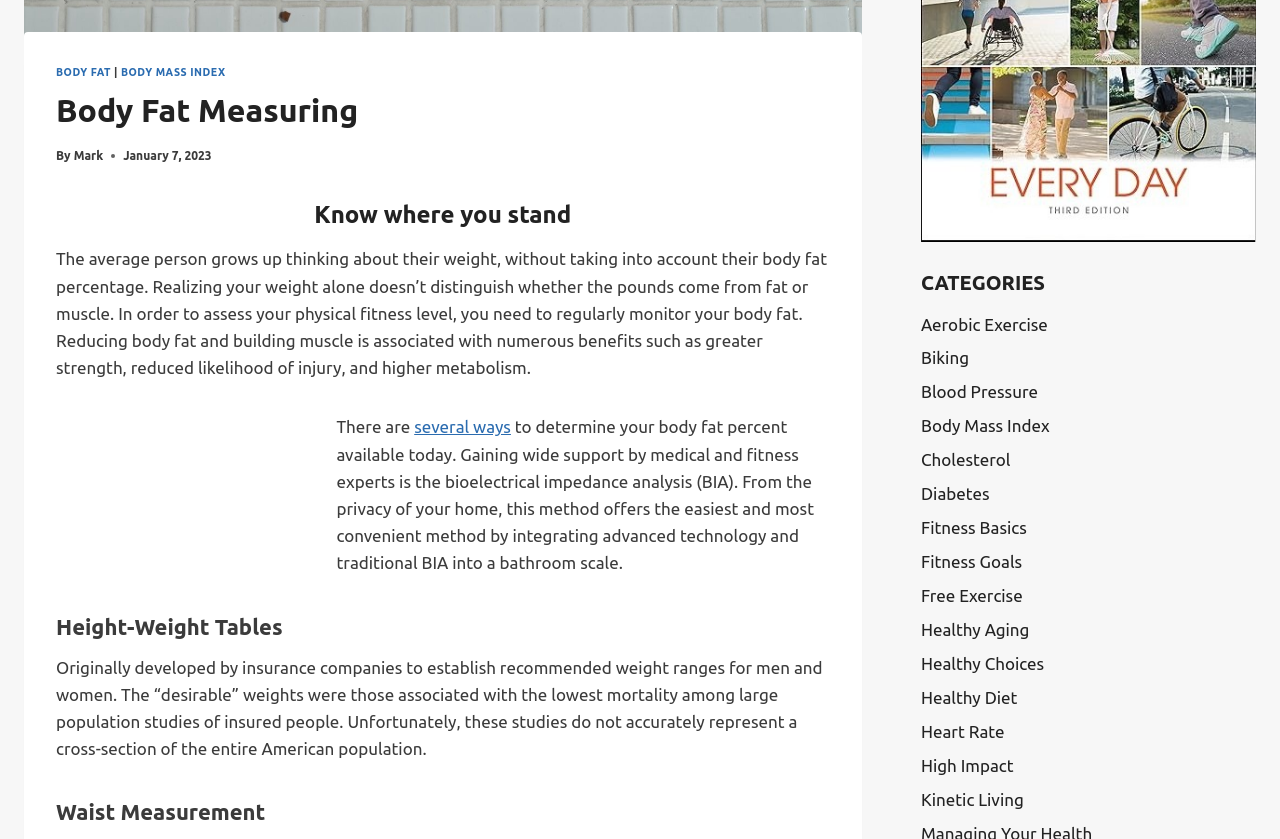Using the webpage screenshot and the element description High Impact, determine the bounding box coordinates. Specify the coordinates in the format (top-left x, top-left y, bottom-right x, bottom-right y) with values ranging from 0 to 1.

[0.72, 0.893, 0.981, 0.934]